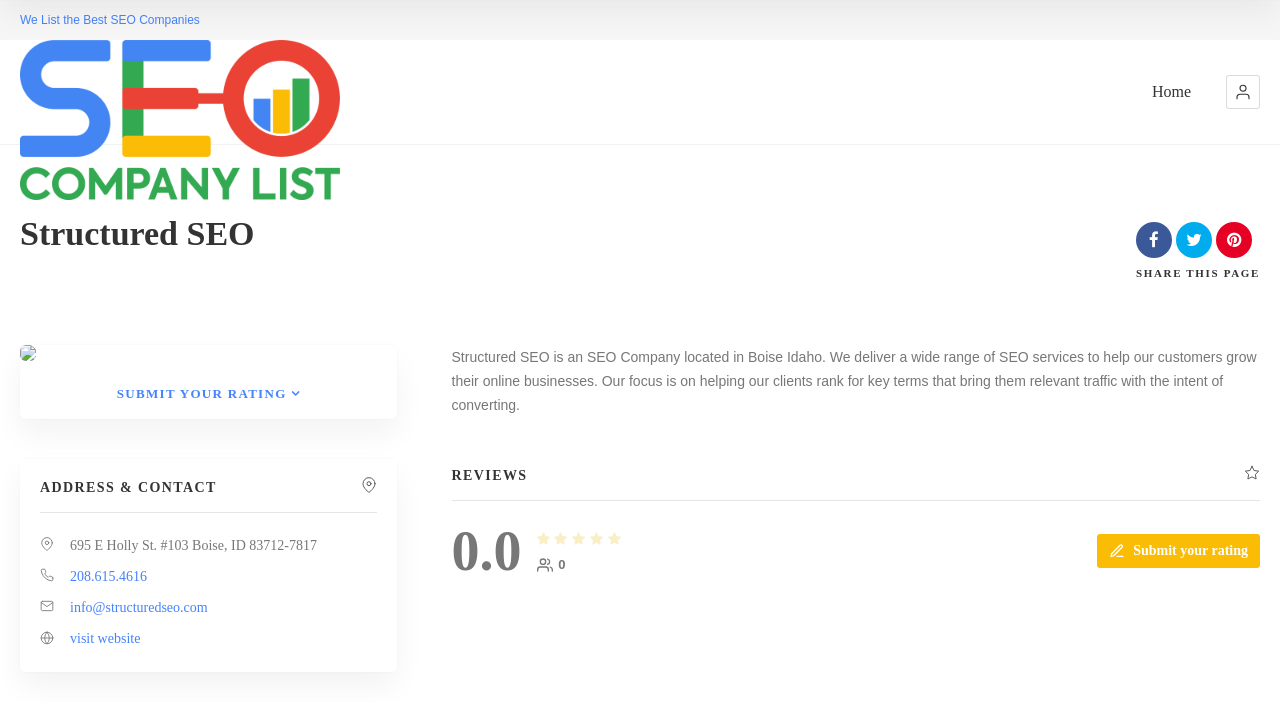Please find the bounding box coordinates of the element that must be clicked to perform the given instruction: "Submit your rating". The coordinates should be four float numbers from 0 to 1, i.e., [left, top, right, bottom].

[0.857, 0.76, 0.984, 0.808]